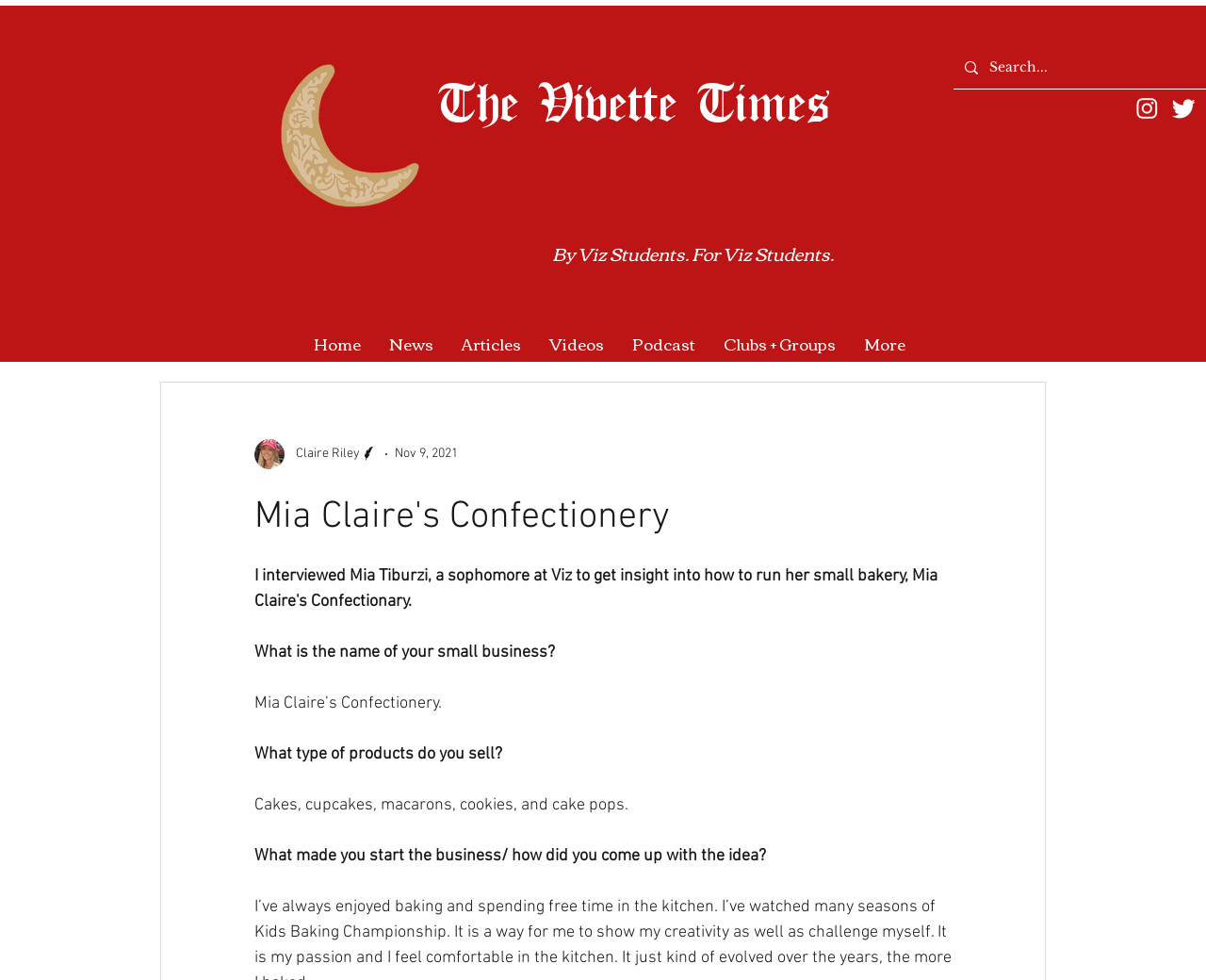Based on the image, provide a detailed and complete answer to the question: 
What is the name of the publication that features this interview?

The answer can be found at the top of the webpage, where the heading 'The Vivette Times' is displayed. This suggests that the interview is featured in The Vivette Times publication.